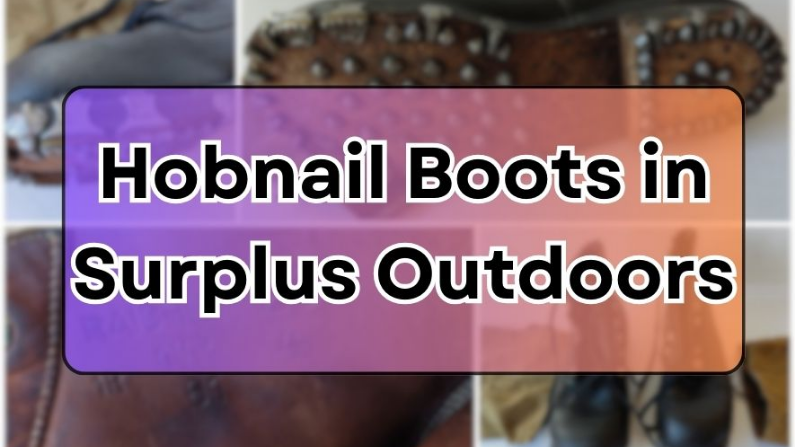What is the background of the title?
Look at the image and respond with a one-word or short-phrase answer.

Gradient